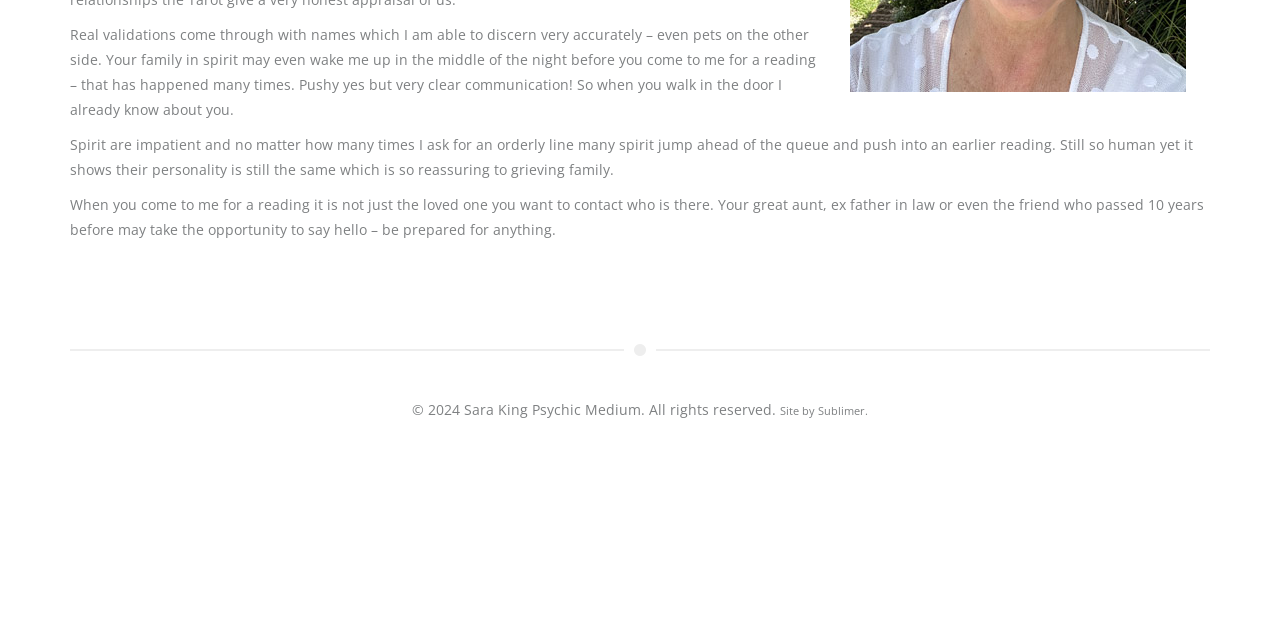Locate the UI element described by Site by Sublimer. and provide its bounding box coordinates. Use the format (top-left x, top-left y, bottom-right x, bottom-right y) with all values as floating point numbers between 0 and 1.

[0.609, 0.63, 0.678, 0.653]